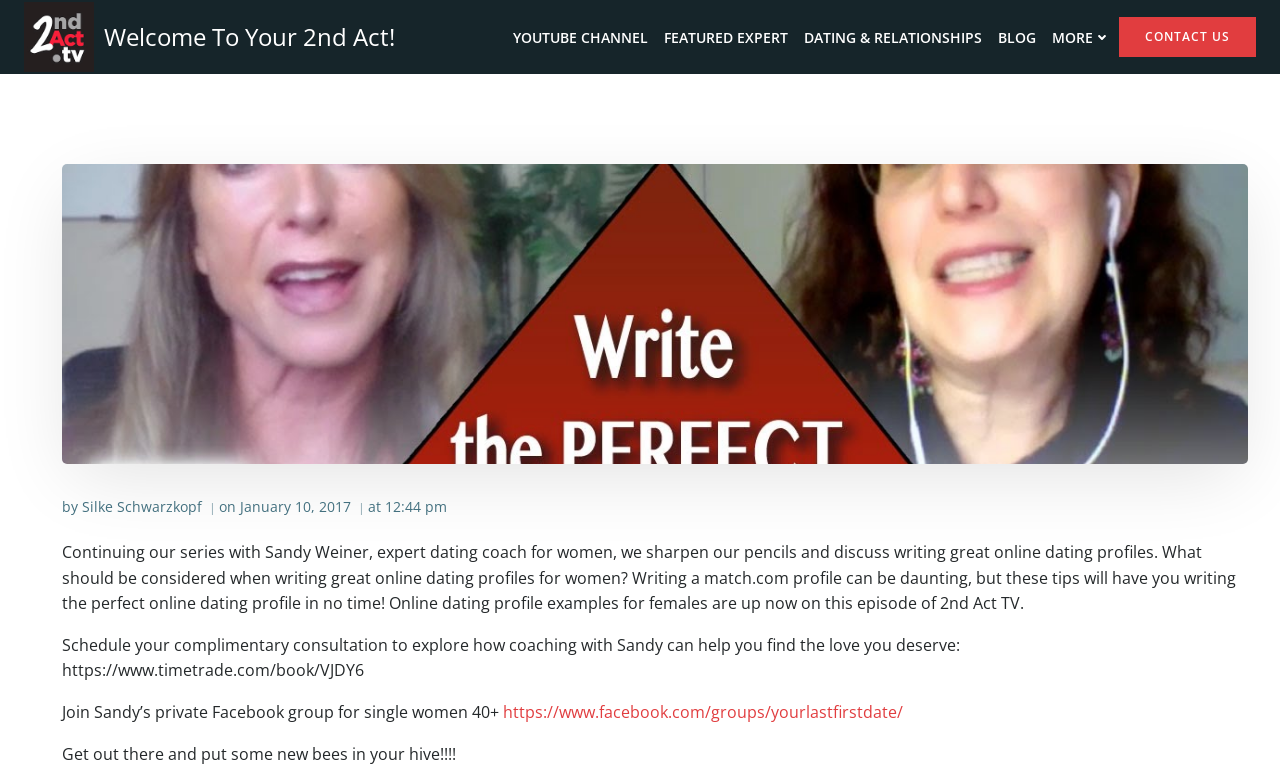Respond to the following question with a brief word or phrase:
What is the name of the Facebook group mentioned in the article?

Your Last First Date